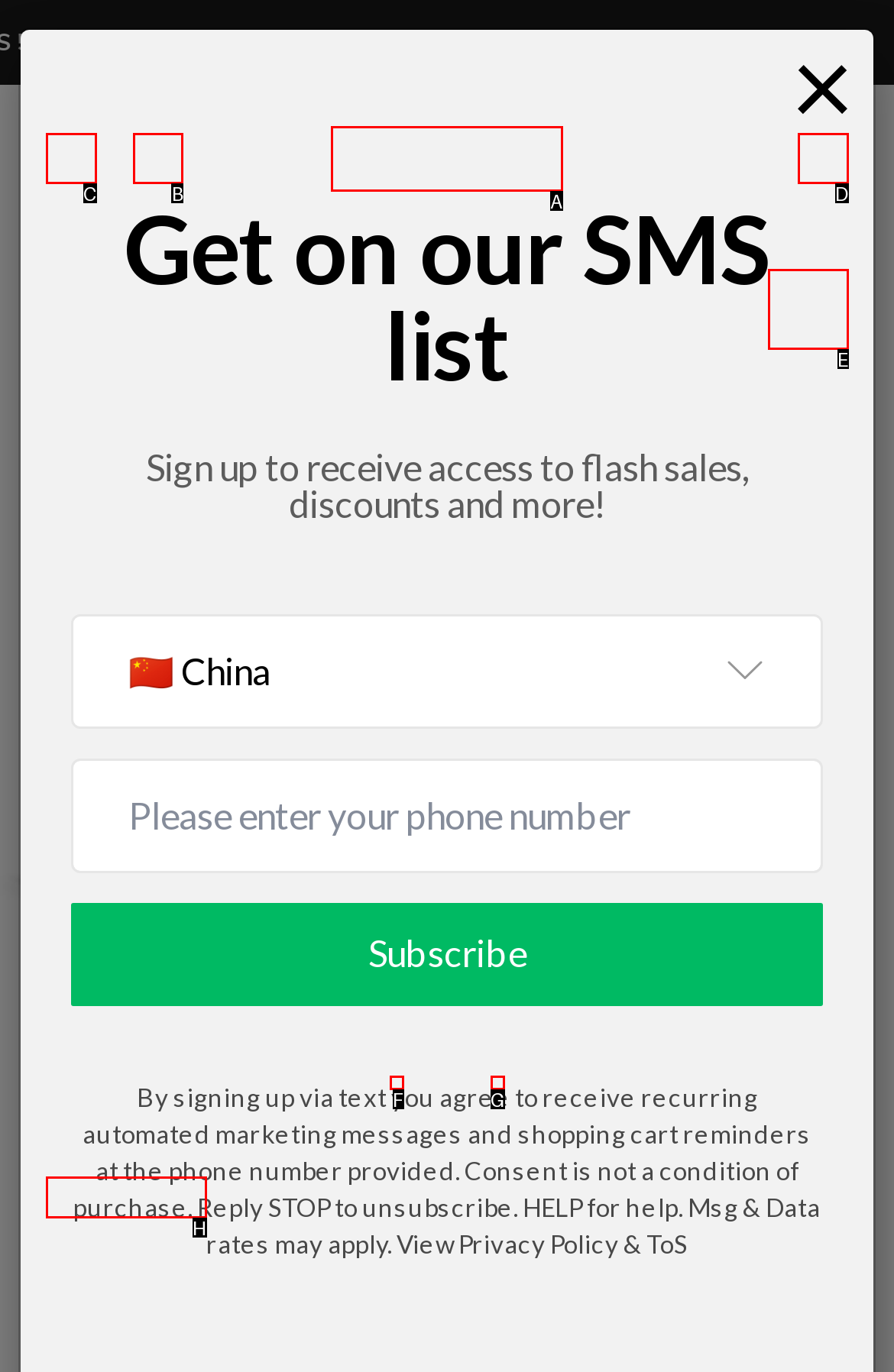Identify the correct lettered option to click in order to perform this task: Open search. Respond with the letter.

B